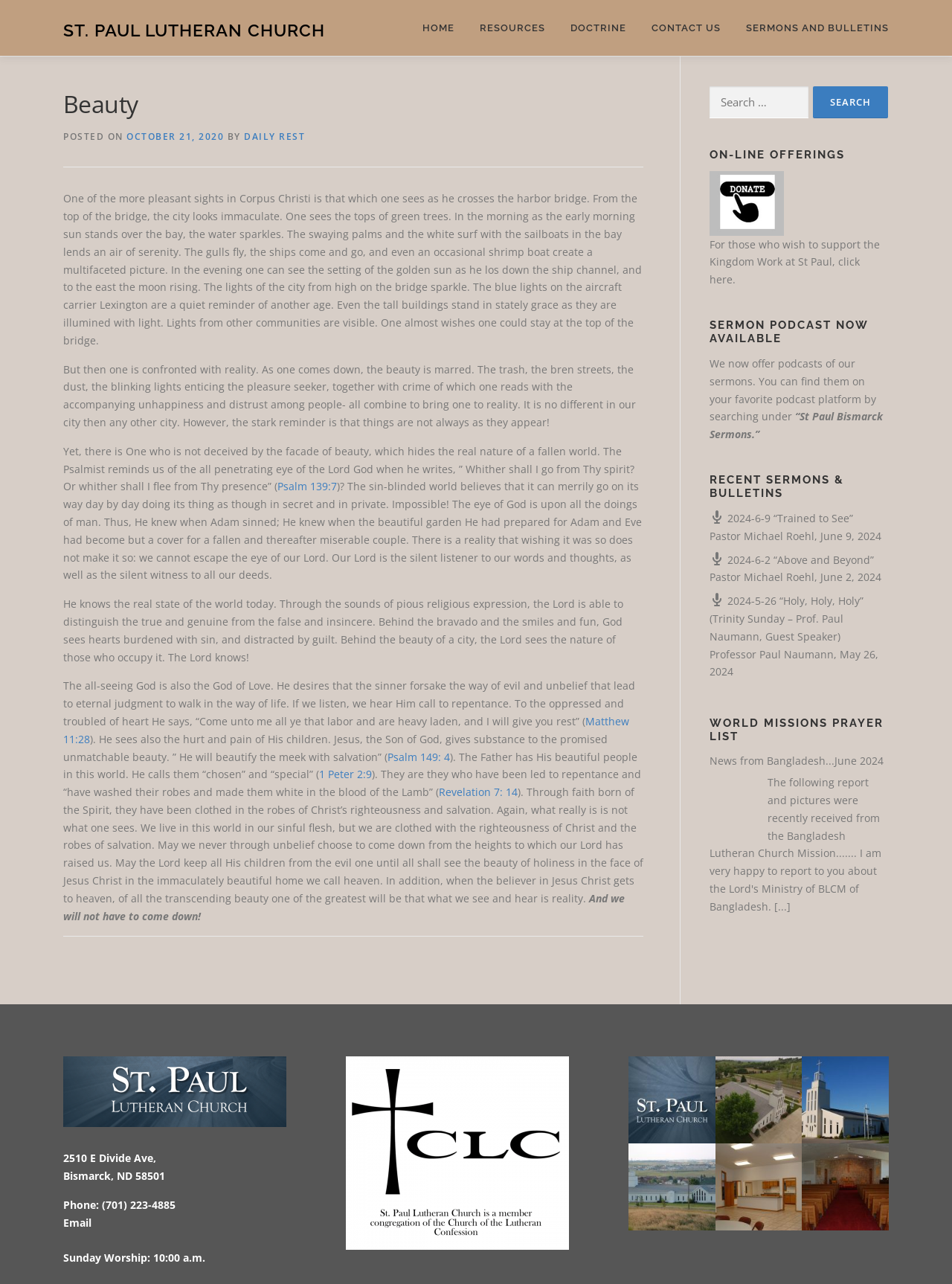What is the name of the church?
Kindly answer the question with as much detail as you can.

I found the answer by looking at the top of the webpage, where it says 'Beauty – St. Paul Lutheran Church'. The 'St. Paul Lutheran Church' part is the name of the church.